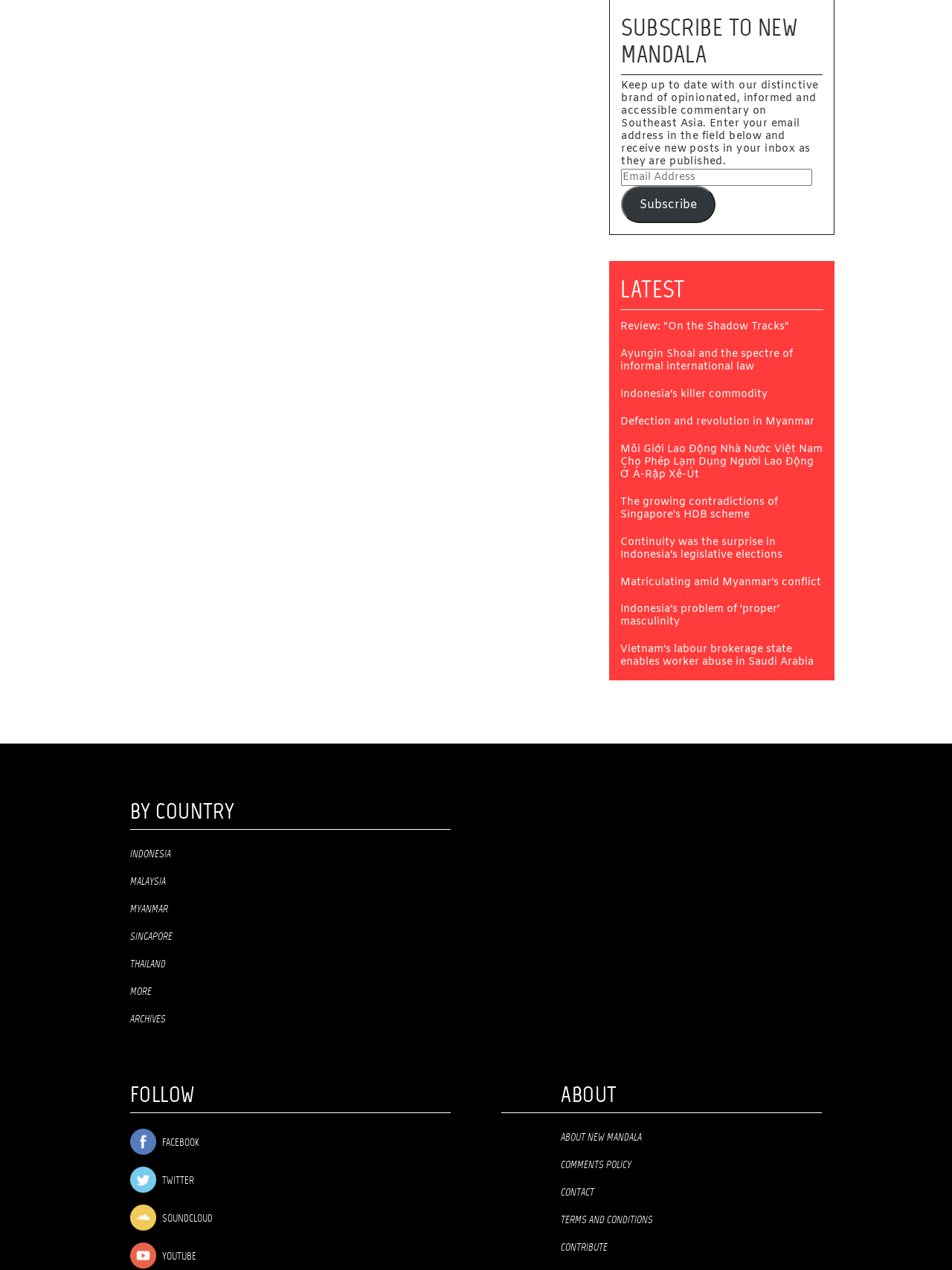Analyze the image and provide a detailed answer to the question: What type of content is featured on this website?

The website features links to various articles with titles such as 'Ayungin Shoal and the spectre of informal international law', 'Indonesia’s killer commodity', and 'Defection and revolution in Myanmar'. This suggests that the website features commentary and analysis on Southeast Asian issues and news.